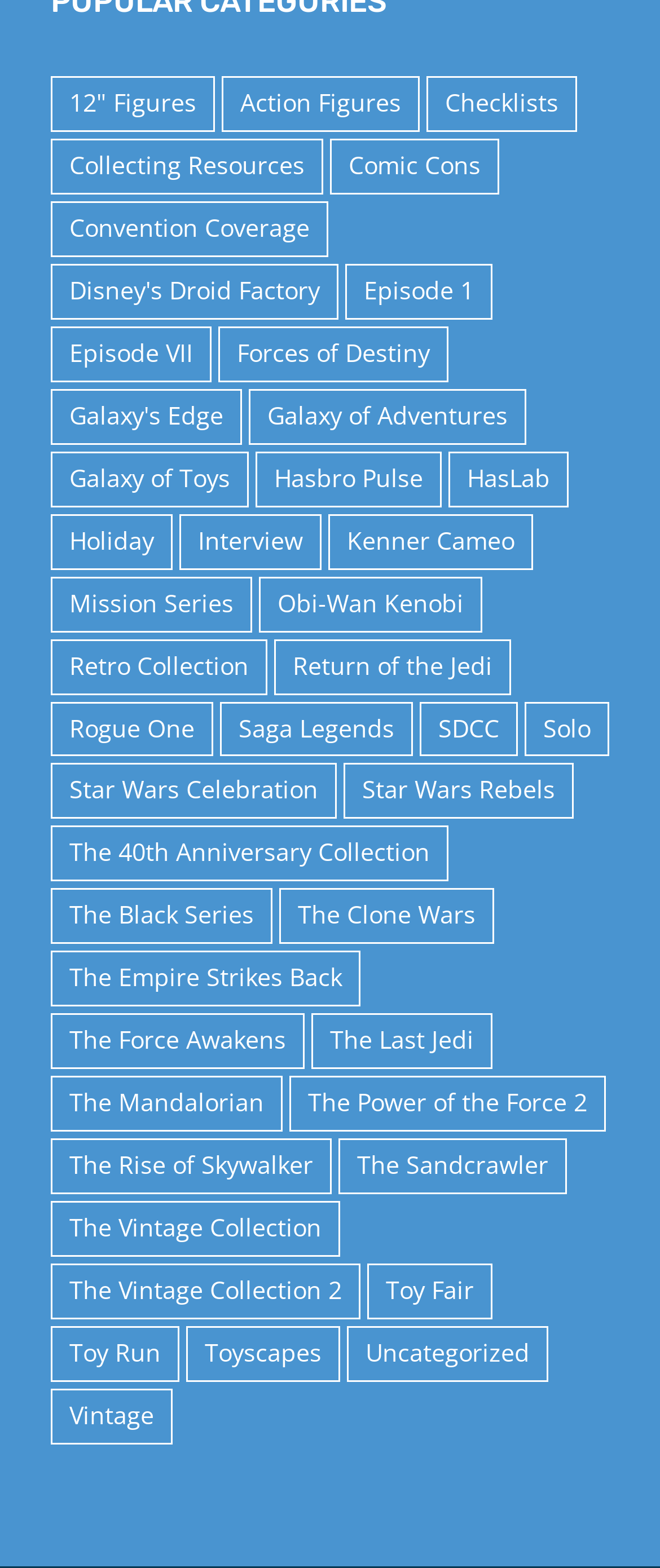Identify the bounding box coordinates of the region I need to click to complete this instruction: "Browse Convention Coverage".

[0.077, 0.128, 0.497, 0.164]